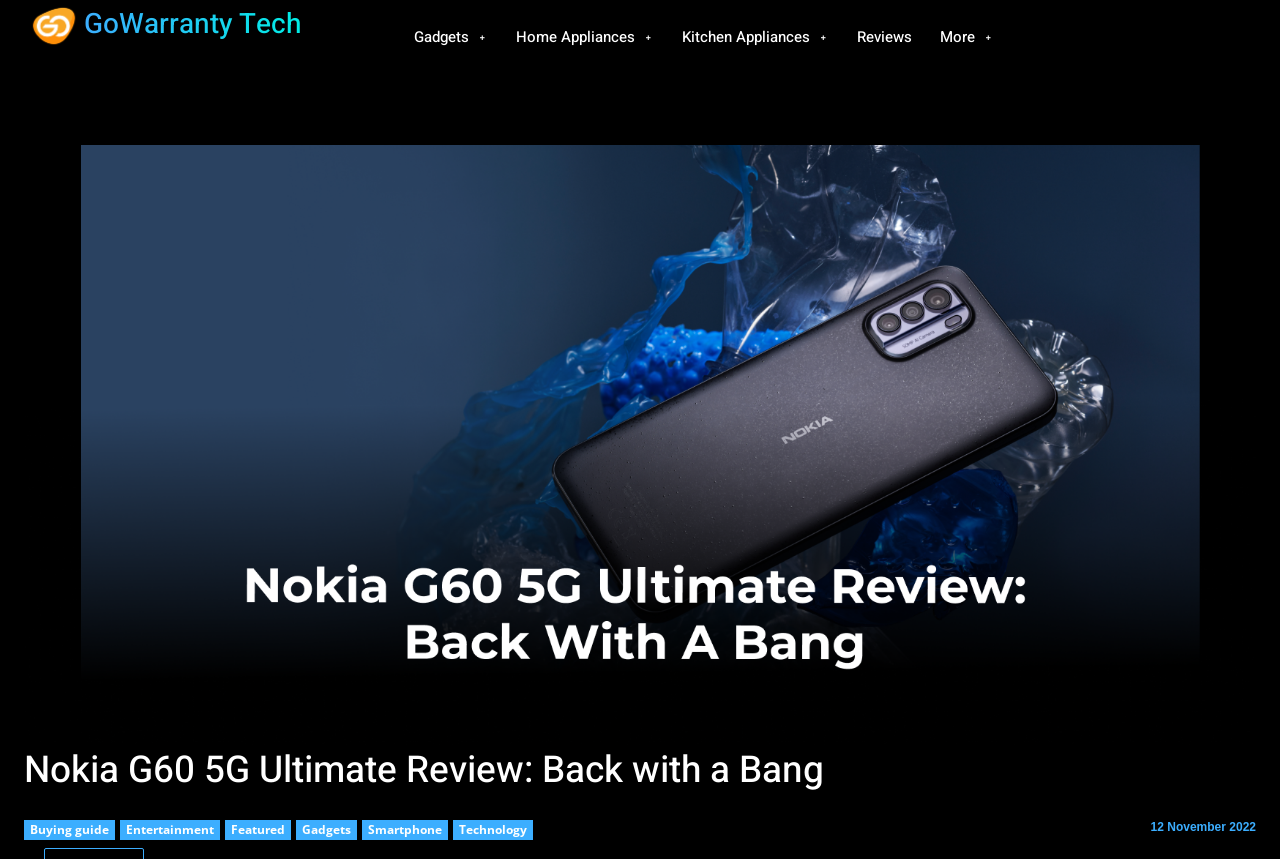Locate and generate the text content of the webpage's heading.

Nokia G60 5G Ultimate Review: Back with a Bang